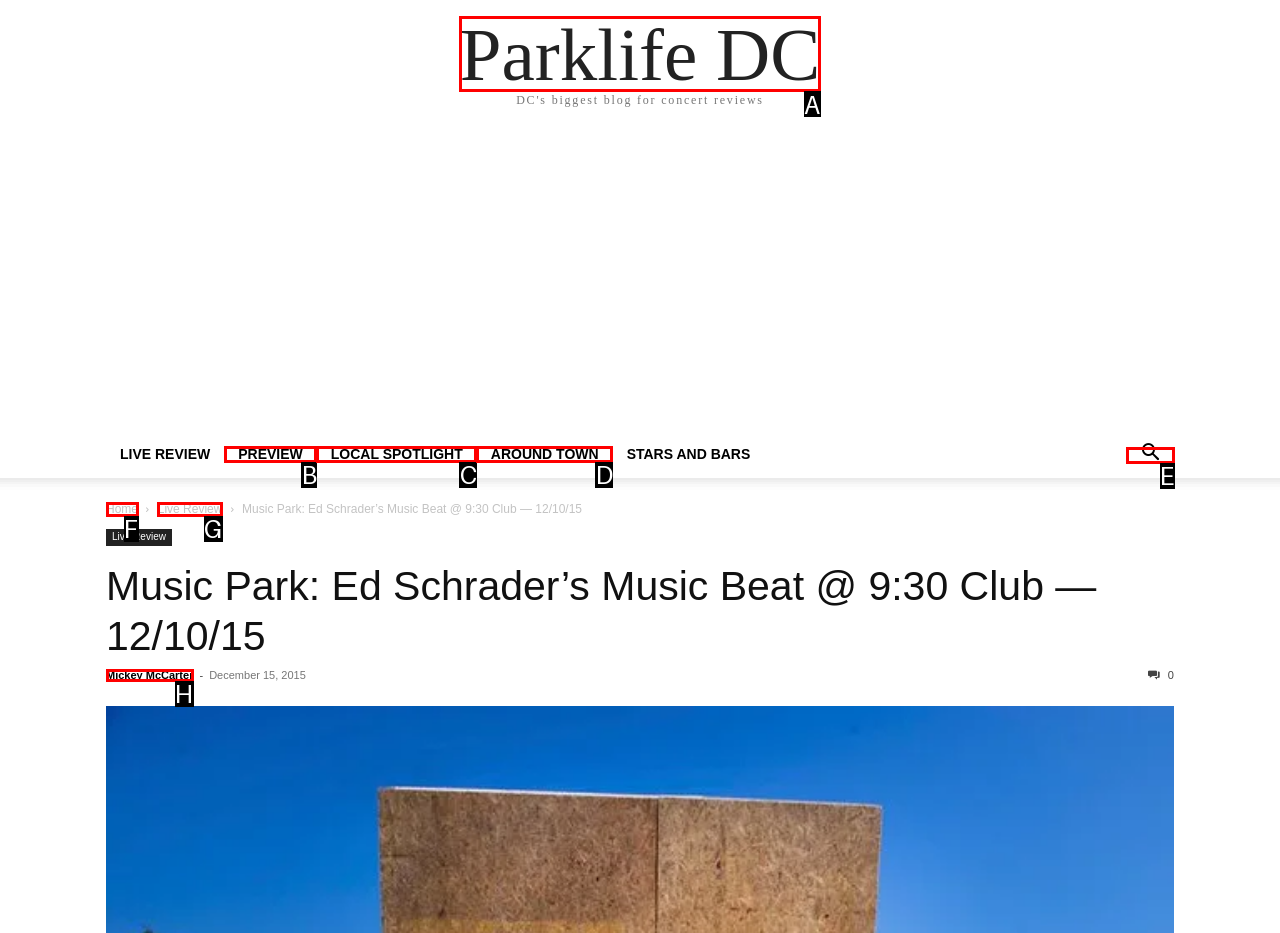From the given choices, identify the element that matches: Preview
Answer with the letter of the selected option.

B